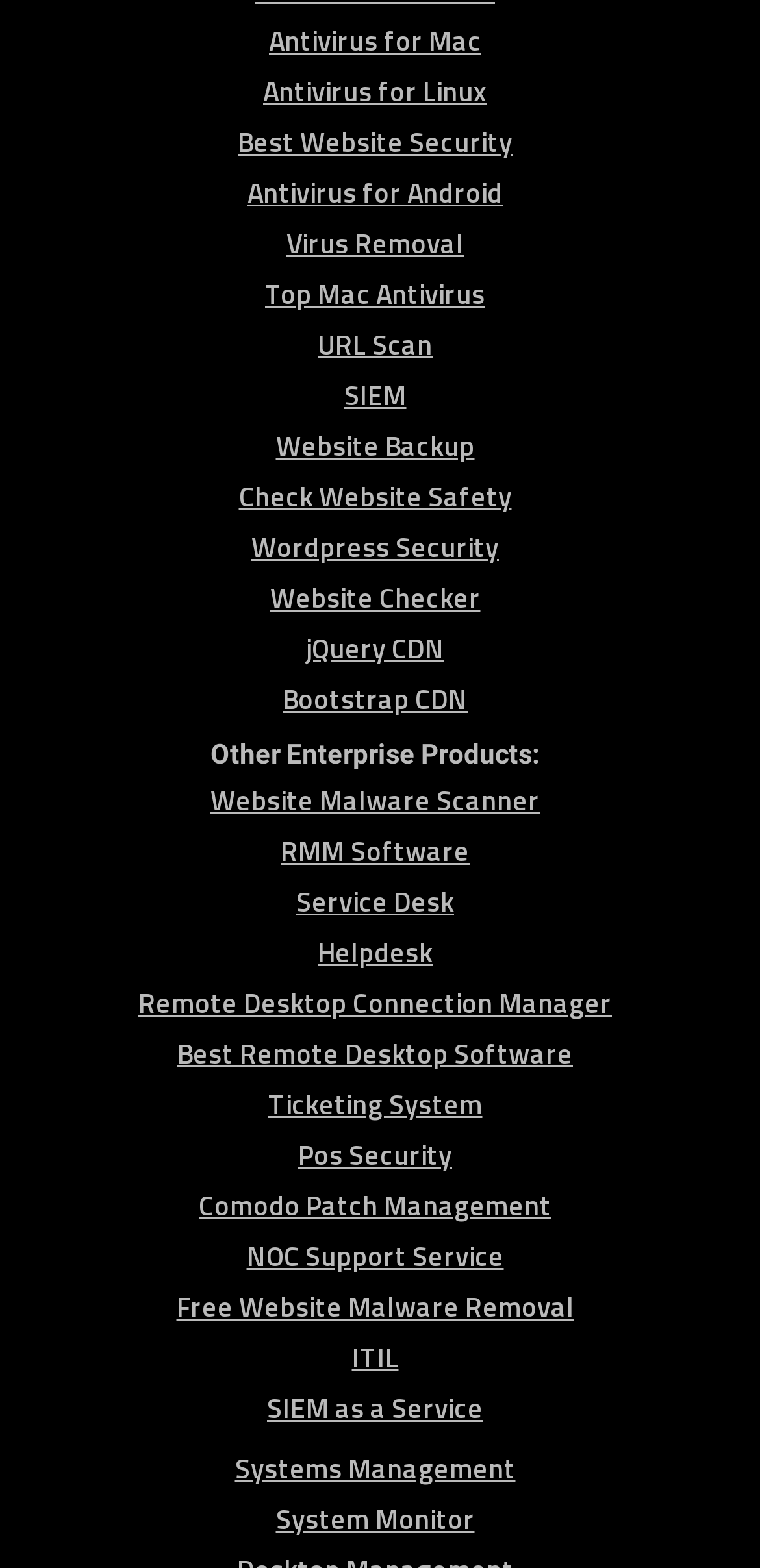Bounding box coordinates must be specified in the format (top-left x, top-left y, bottom-right x, bottom-right y). All values should be floating point numbers between 0 and 1. What are the bounding box coordinates of the UI element described as: Antivirus for Android

[0.326, 0.109, 0.662, 0.135]